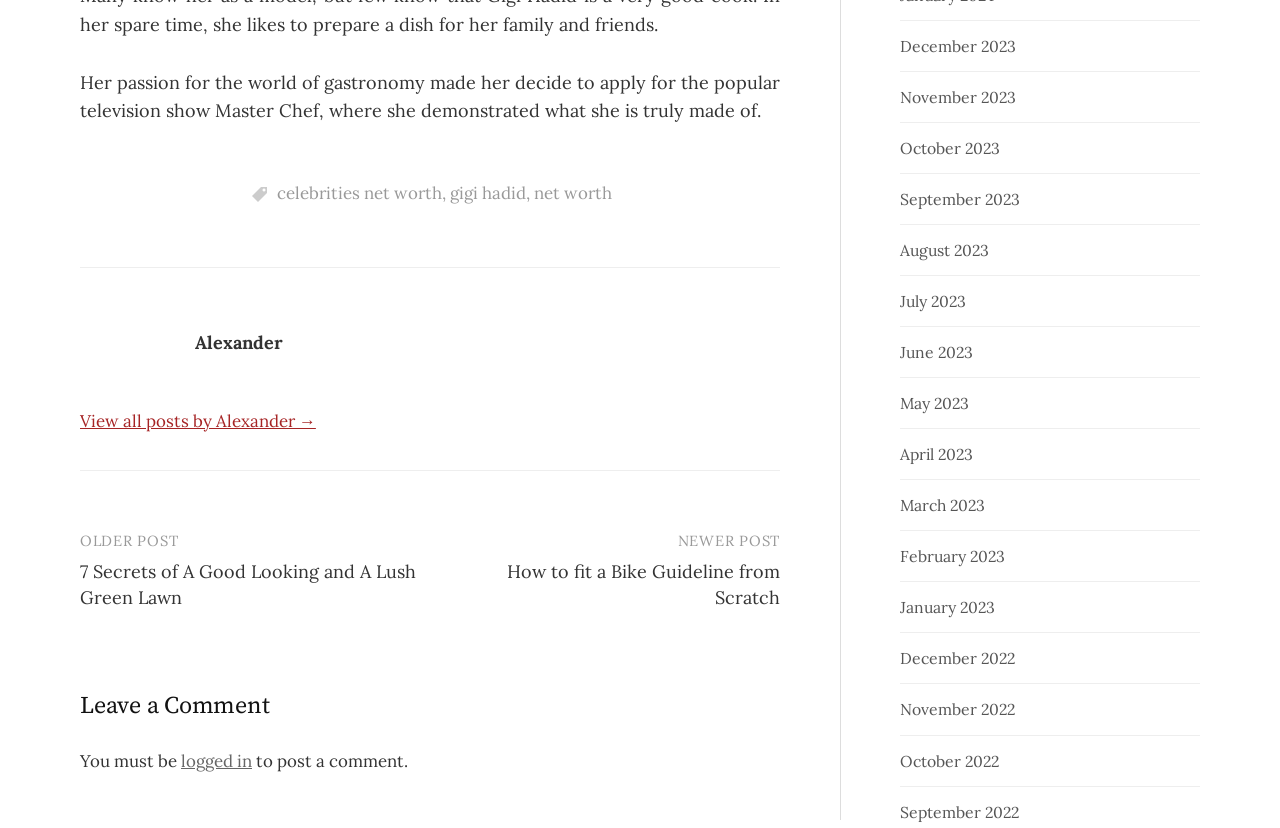Please find the bounding box coordinates of the section that needs to be clicked to achieve this instruction: "View all posts by Alexander".

[0.062, 0.495, 0.247, 0.522]